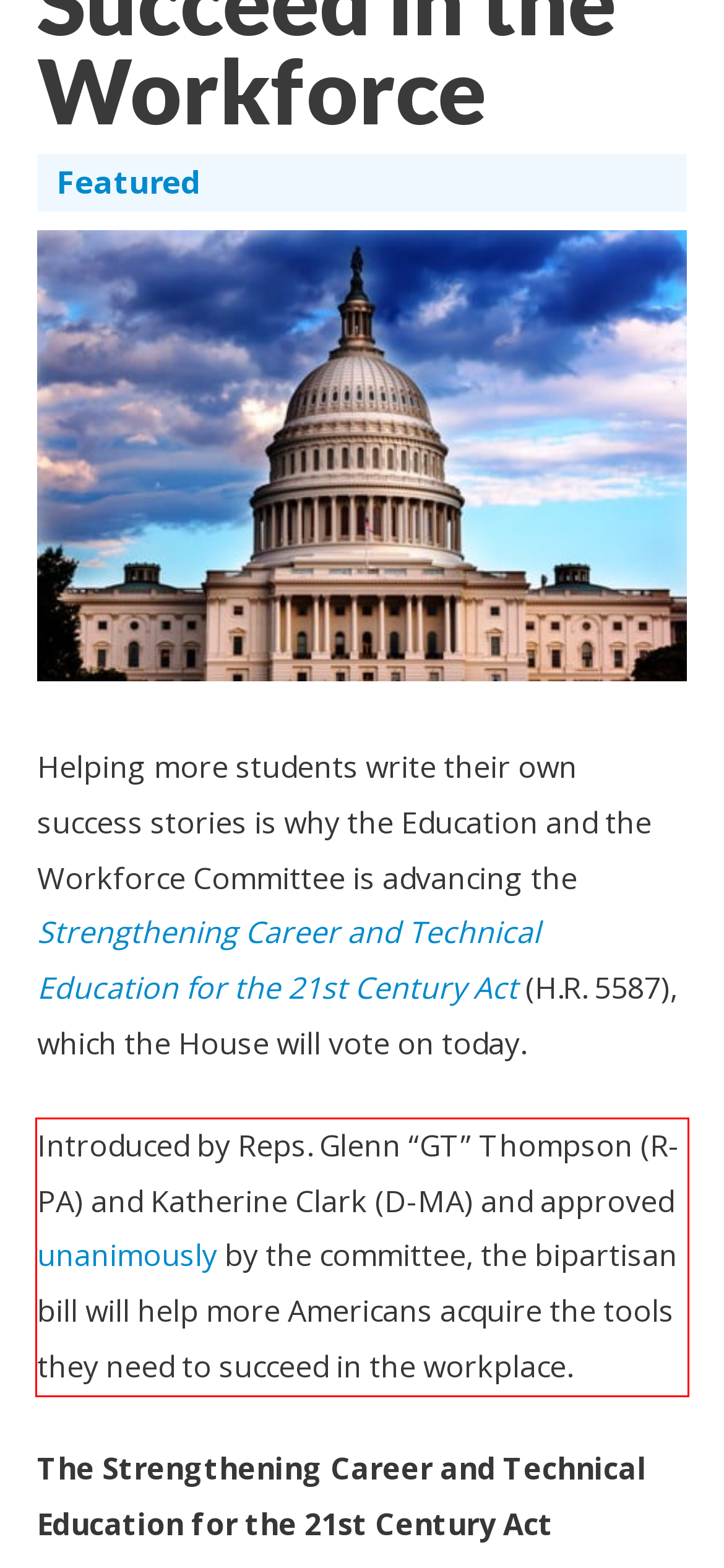You are provided with a screenshot of a webpage containing a red bounding box. Please extract the text enclosed by this red bounding box.

Introduced by Reps. Glenn “GT” Thompson (R-PA) and Katherine Clark (D-MA) and approved unanimously by the committee, the bipartisan bill will help more Americans acquire the tools they need to succeed in the workplace.